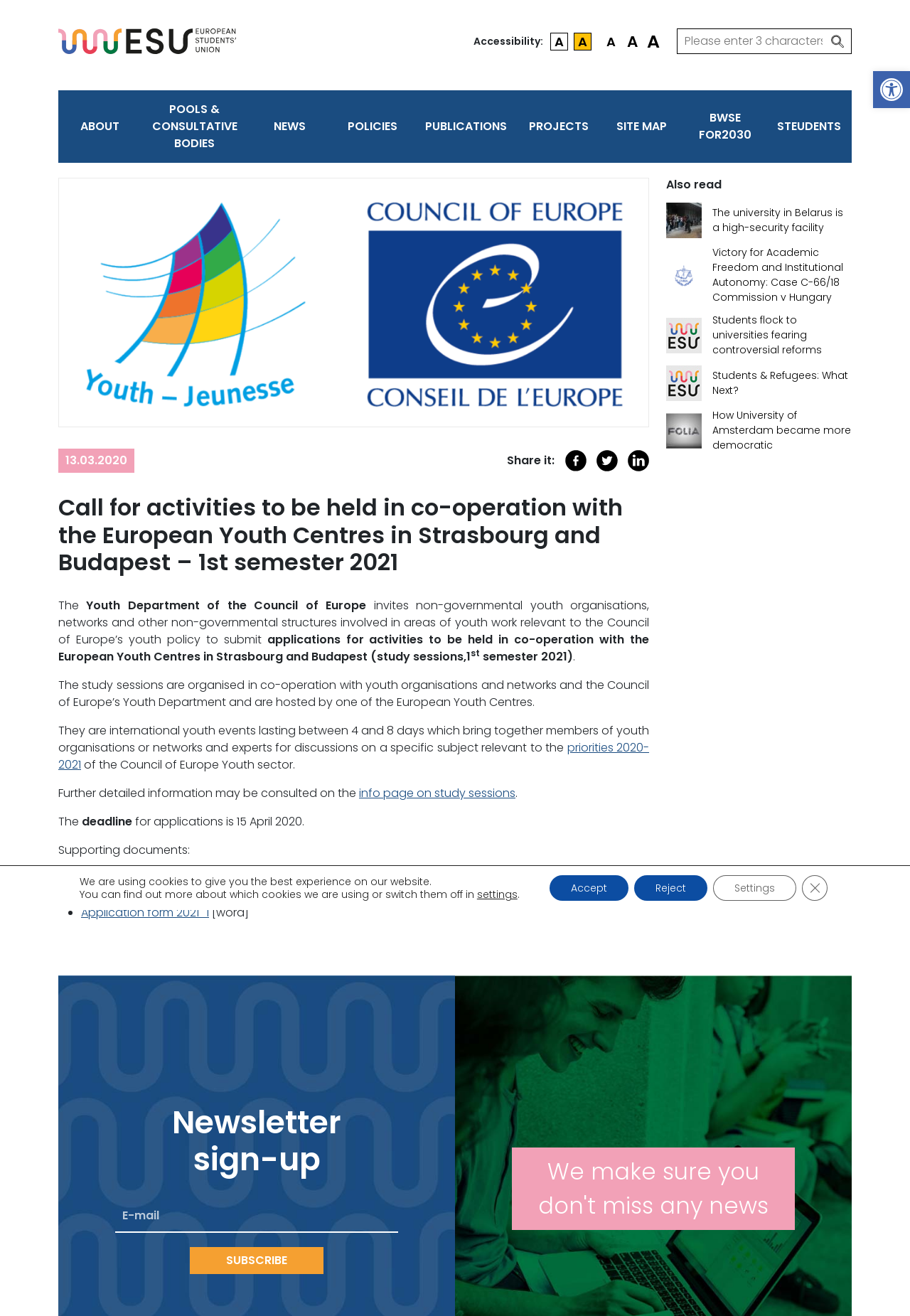How many social media sharing options are there?
Provide a detailed answer to the question using information from the image.

I counted the number of social media sharing options by looking at the links with images 'Share on Facebook', 'Share on Twitter', and 'Share on Linkedin'.